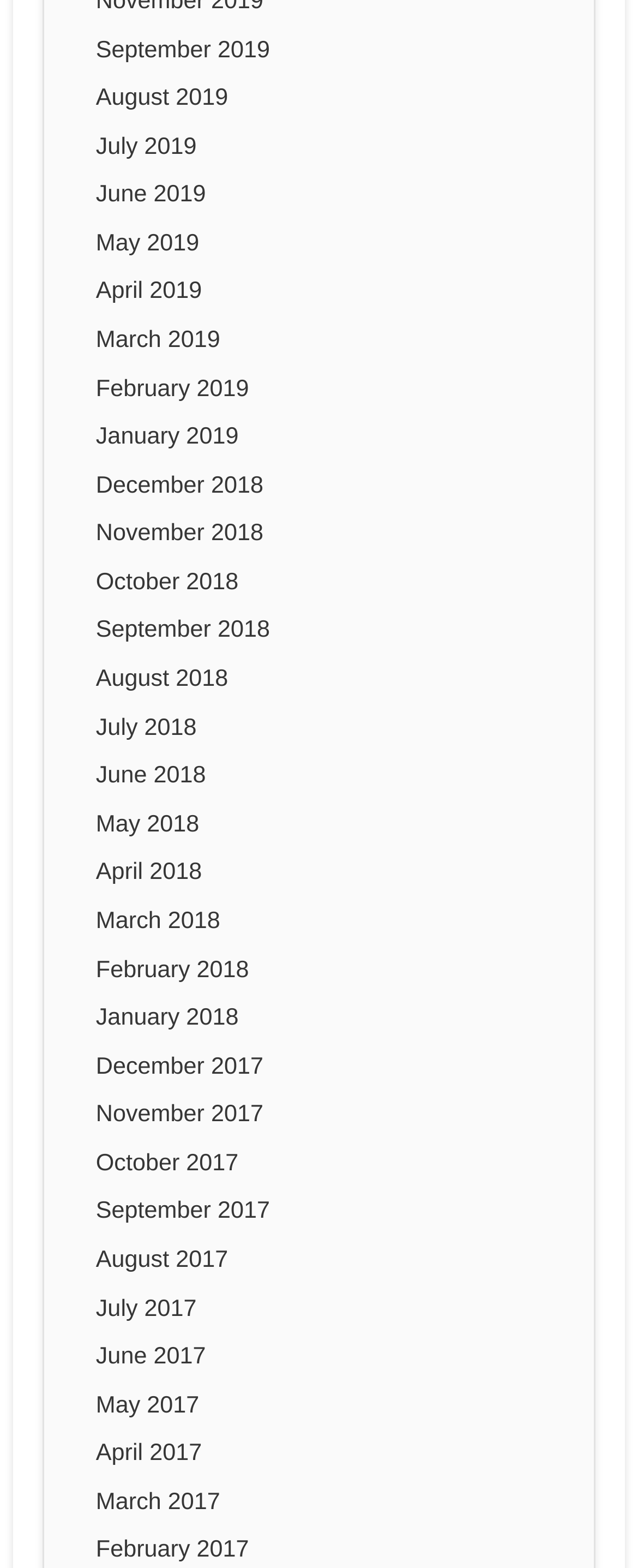What is the vertical position of 'September 2019' relative to 'August 2019'?
Based on the image, give a concise answer in the form of a single word or short phrase.

Above